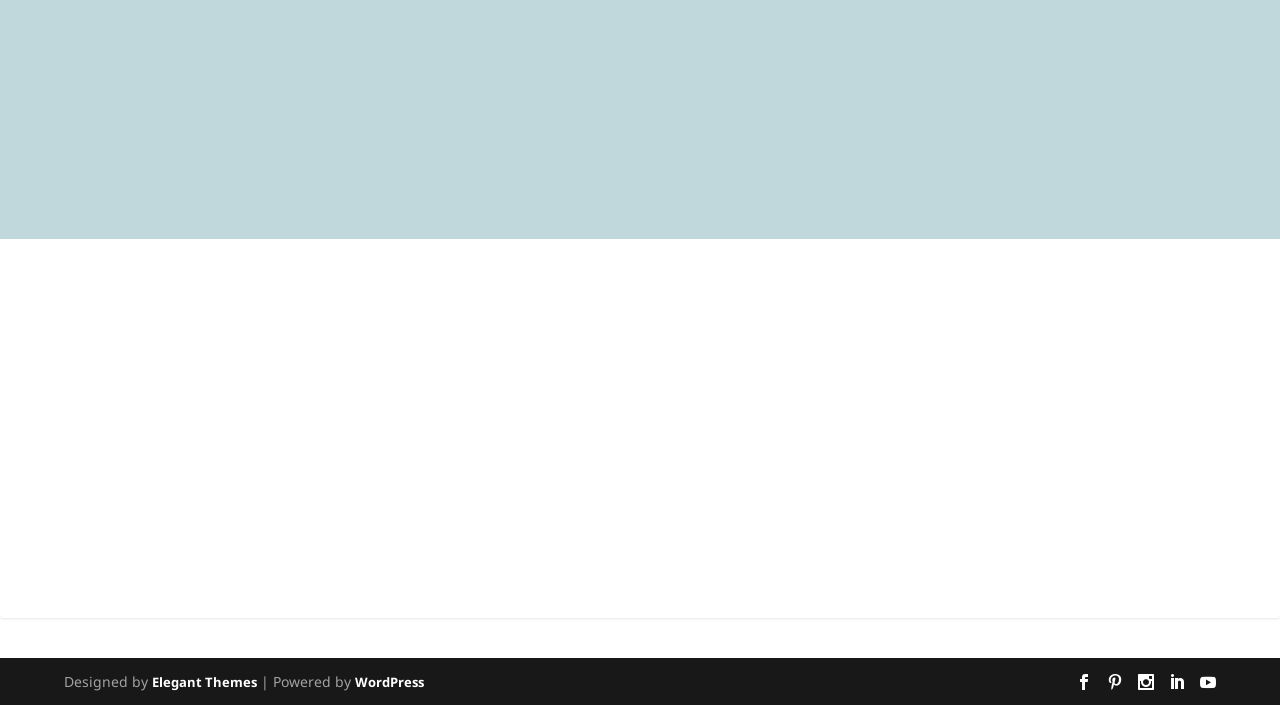What is the purpose of the textboxes?
Look at the webpage screenshot and answer the question with a detailed explanation.

The presence of multiple textboxes with a 'SUBMIT' button suggests that this is a contact form, where users can input their information to reach out to the owner of the webpage.